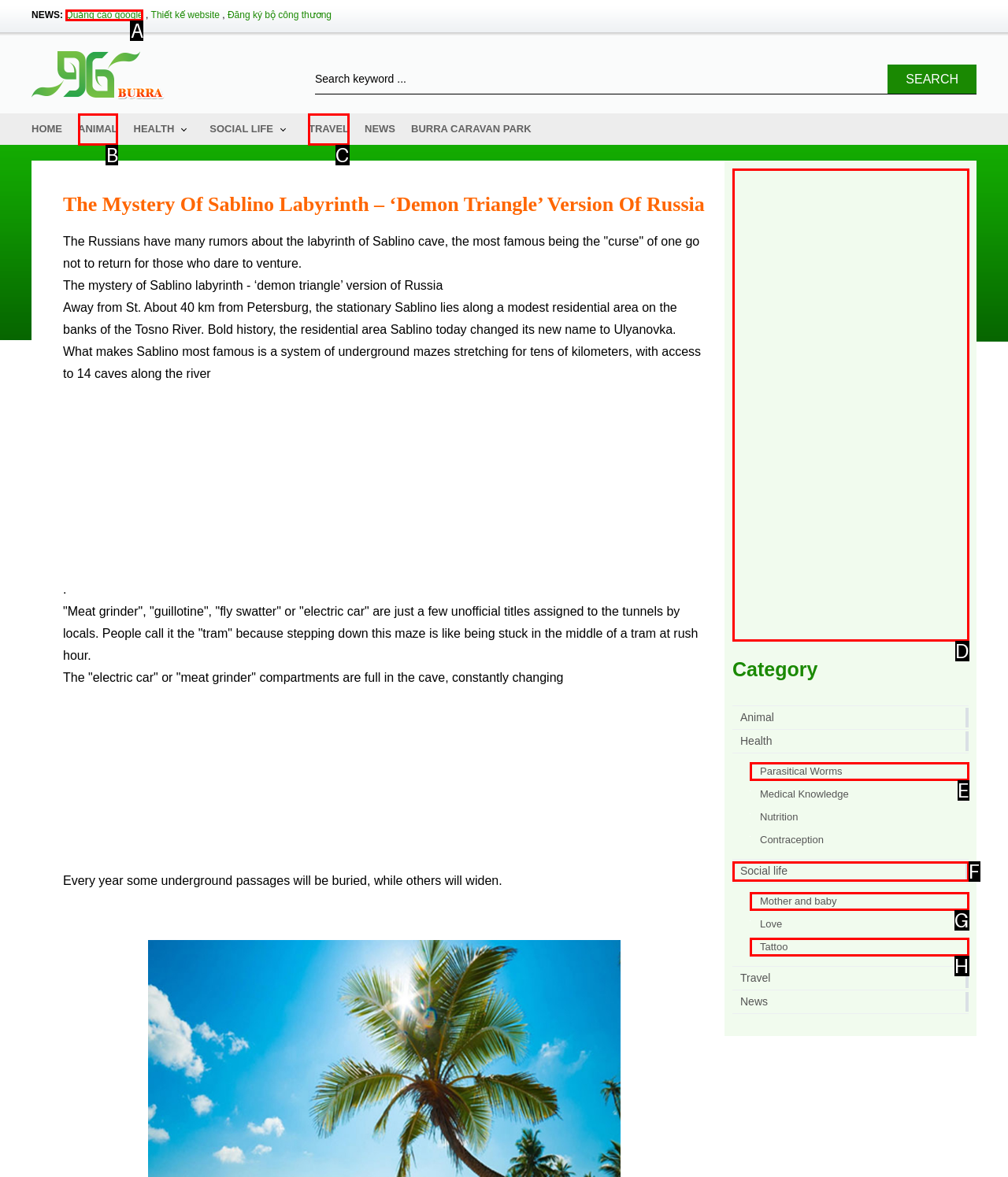Given the description: Social life, determine the corresponding lettered UI element.
Answer with the letter of the selected option.

F